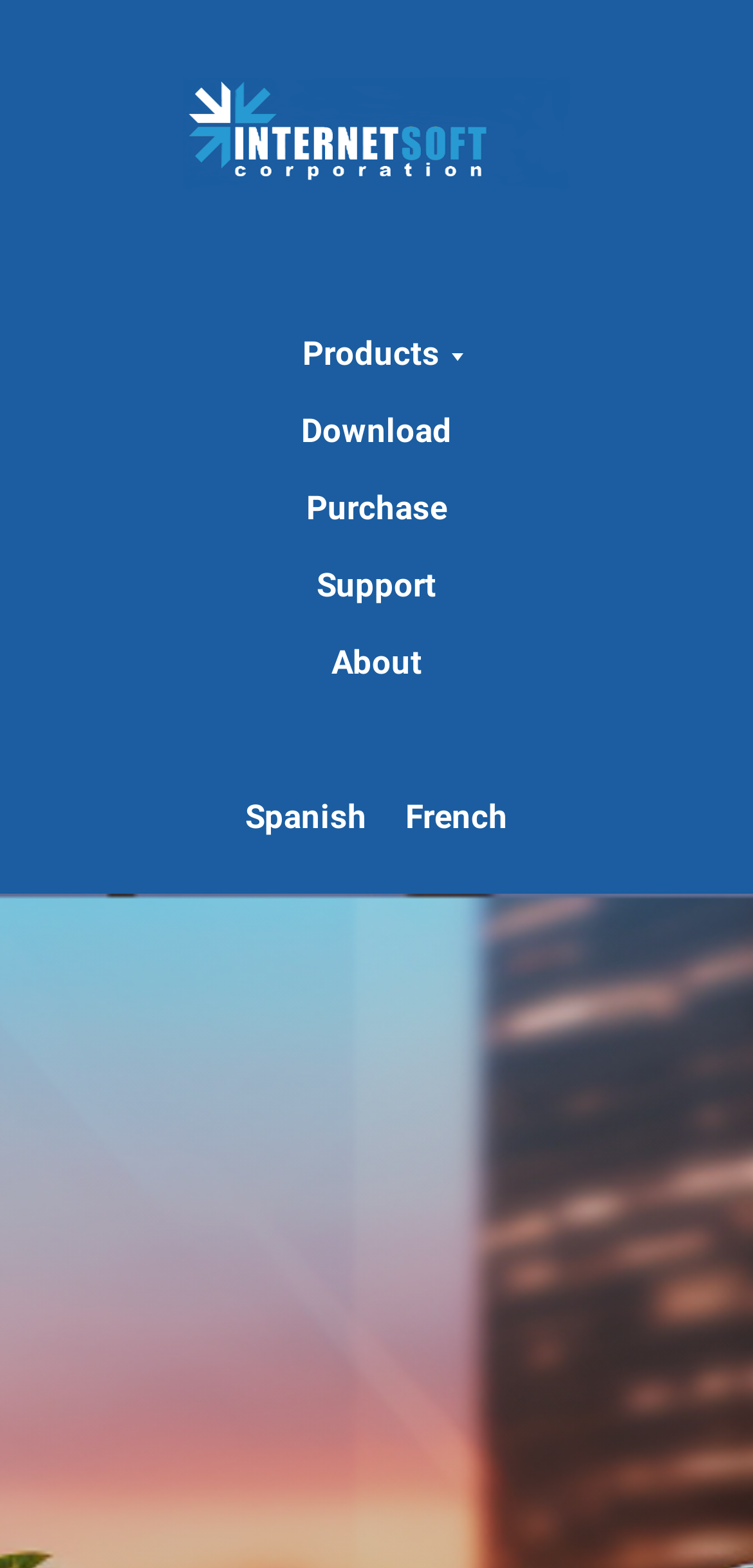Please answer the following question using a single word or phrase: 
What is the position of the 'Support' link?

Below 'Purchase'